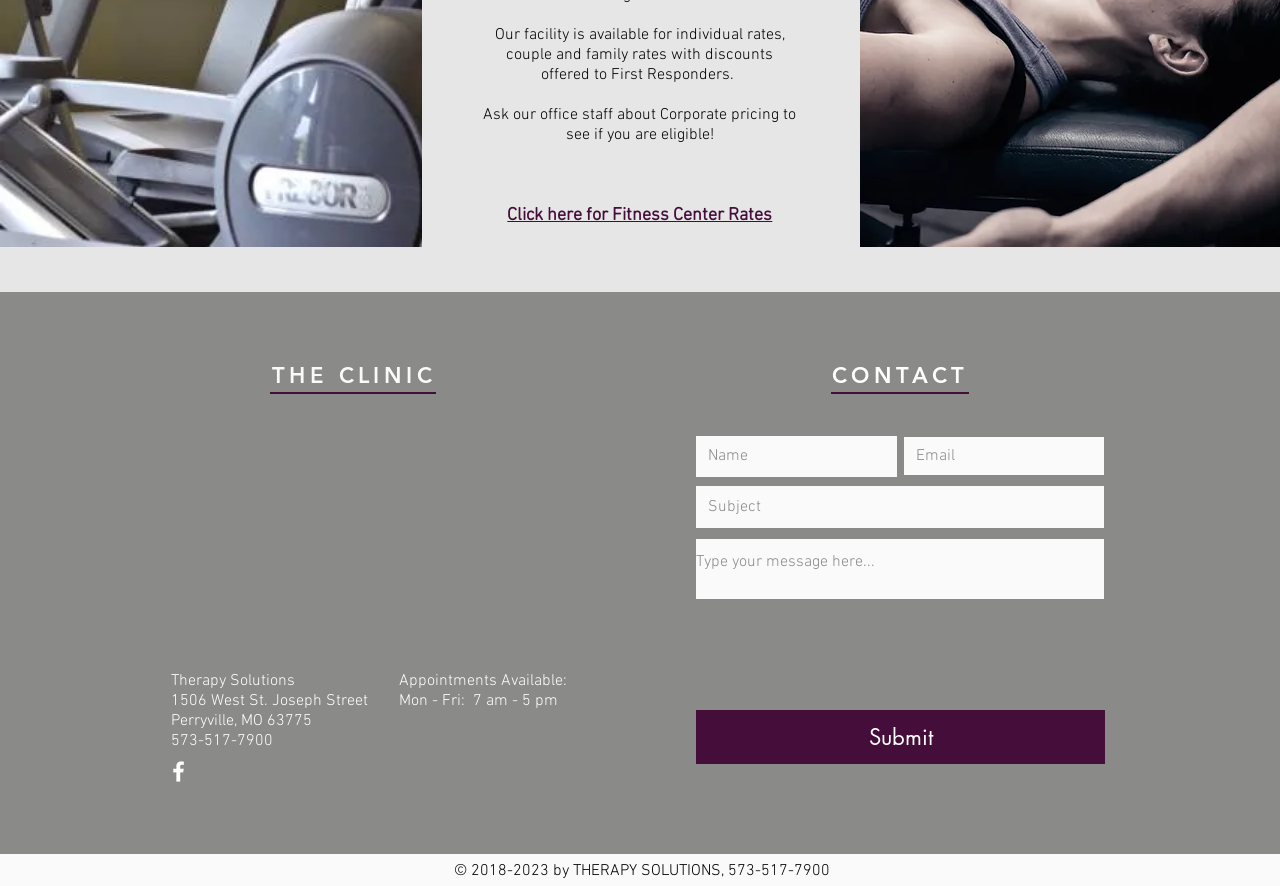Using the element description provided, determine the bounding box coordinates in the format (top-left x, top-left y, bottom-right x, bottom-right y). Ensure that all values are floating point numbers between 0 and 1. Element description: aria-label="Email" name="email" placeholder="Email"

[0.706, 0.493, 0.862, 0.536]